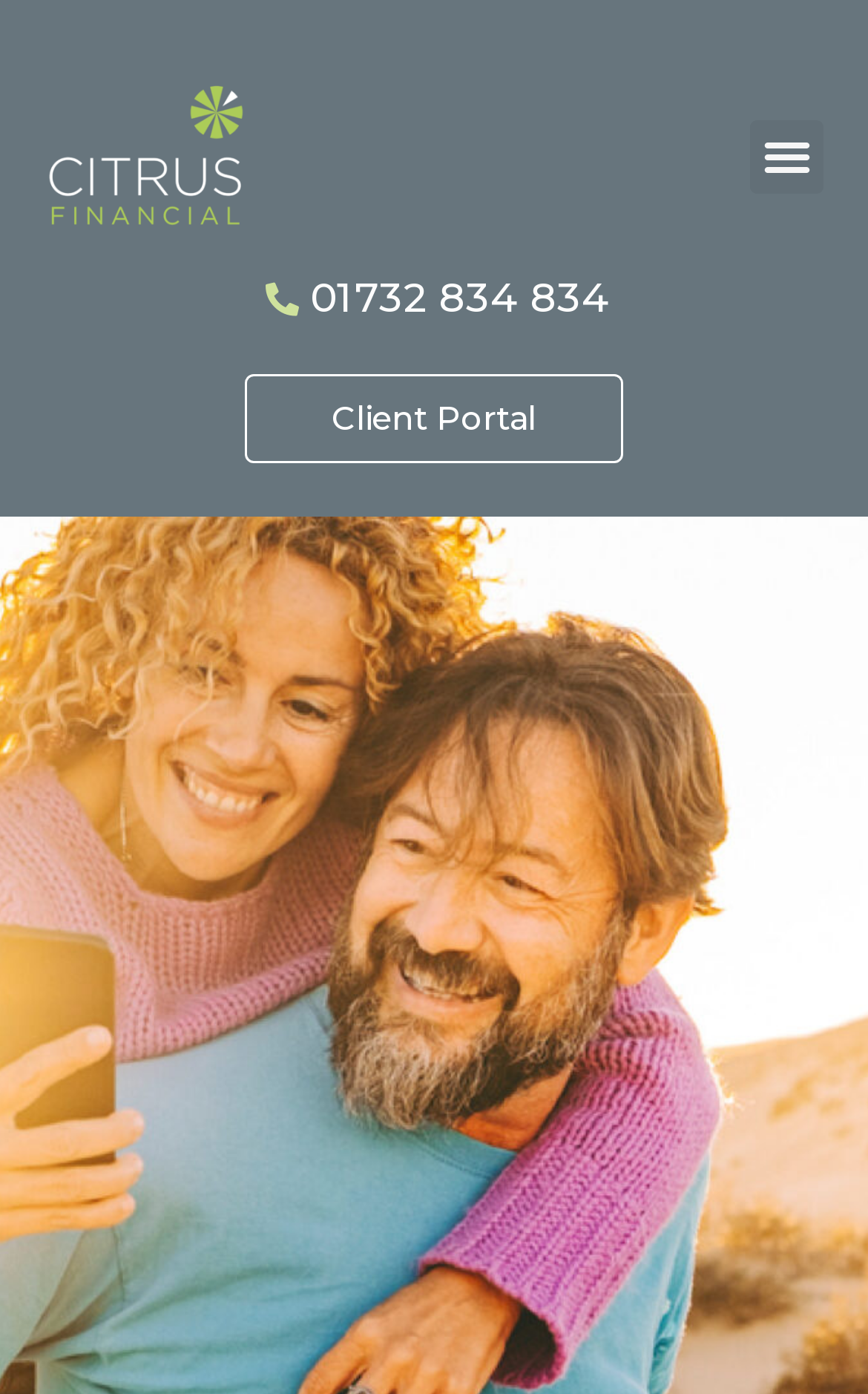Please provide the bounding box coordinates in the format (top-left x, top-left y, bottom-right x, bottom-right y). Remember, all values are floating point numbers between 0 and 1. What is the bounding box coordinate of the region described as: Menu

[0.864, 0.085, 0.949, 0.138]